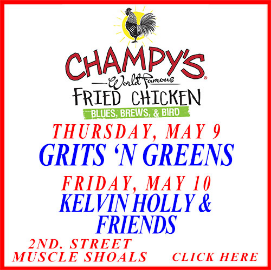Refer to the image and provide an in-depth answer to the question:
How many events are announced in the advertisement?

The advertisement announces two special events: 'Grits 'N Greens' on Thursday, May 9, and a performance by 'Kelvin Holly & Friends' on Friday, May 10, which are displayed in bold, eye-catching typography.